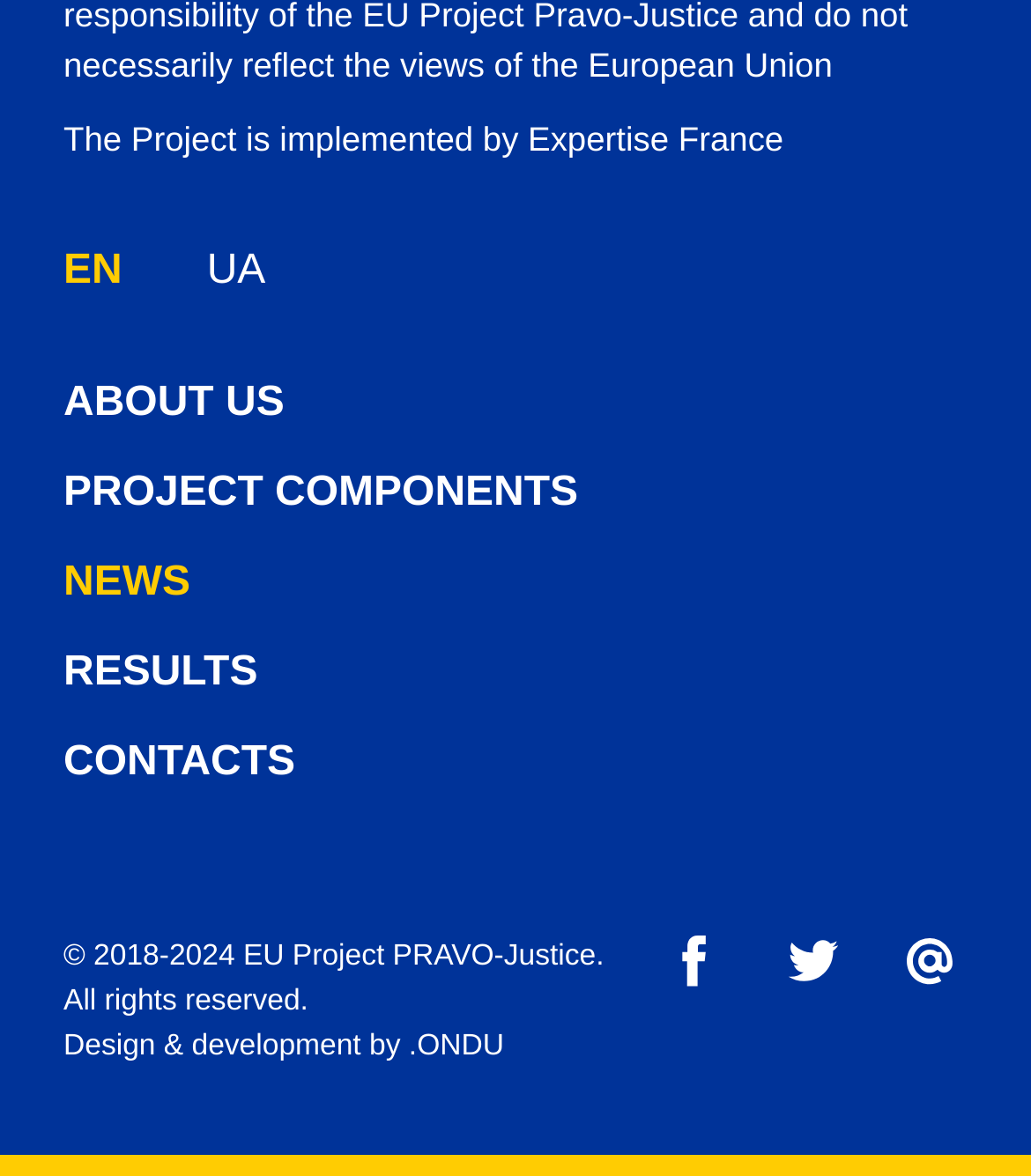Please mark the clickable region by giving the bounding box coordinates needed to complete this instruction: "Learn about the project components".

[0.062, 0.401, 0.561, 0.439]